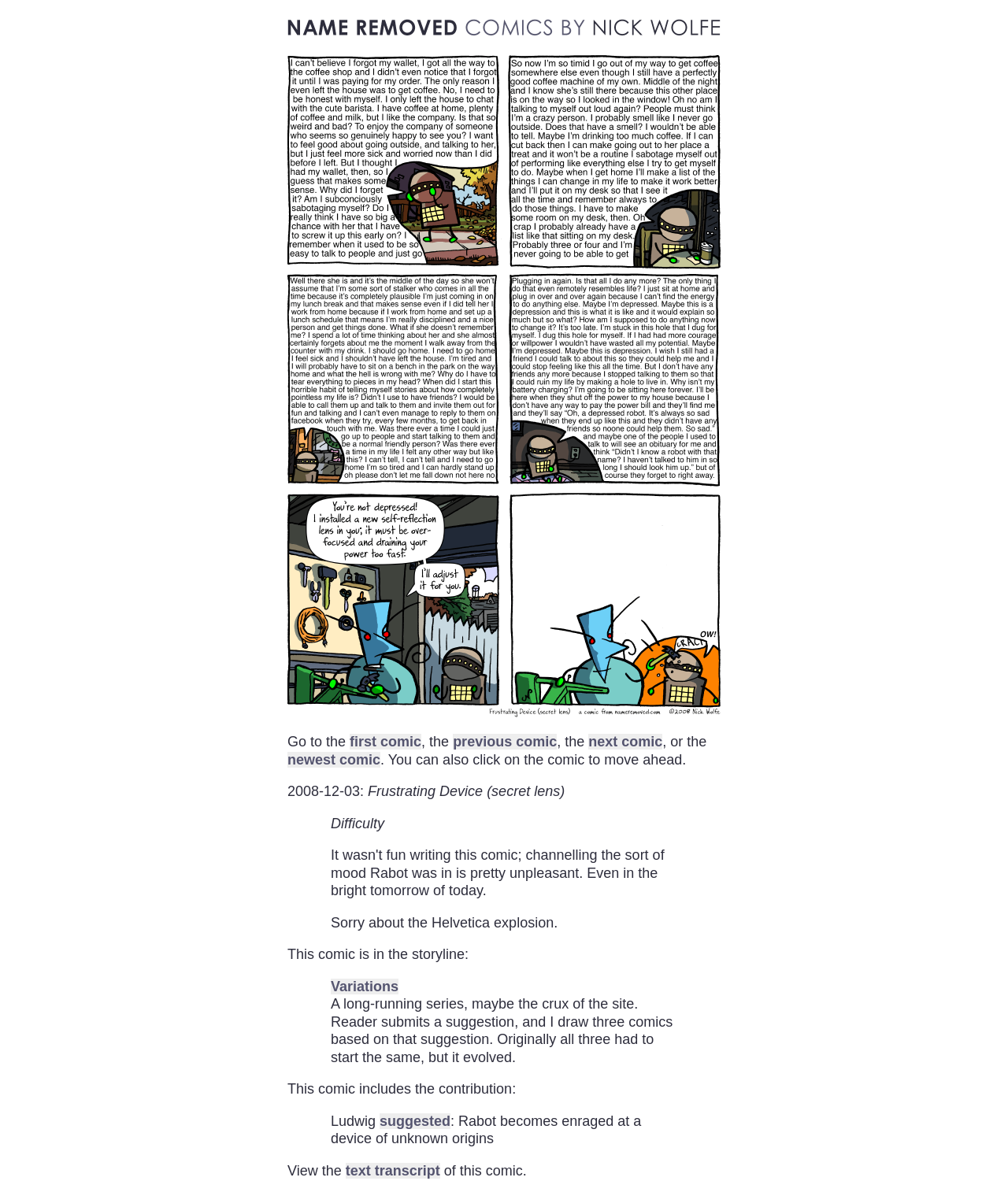Answer the question using only one word or a concise phrase: What is the title of the comic?

Frustrating Device (secret lens)